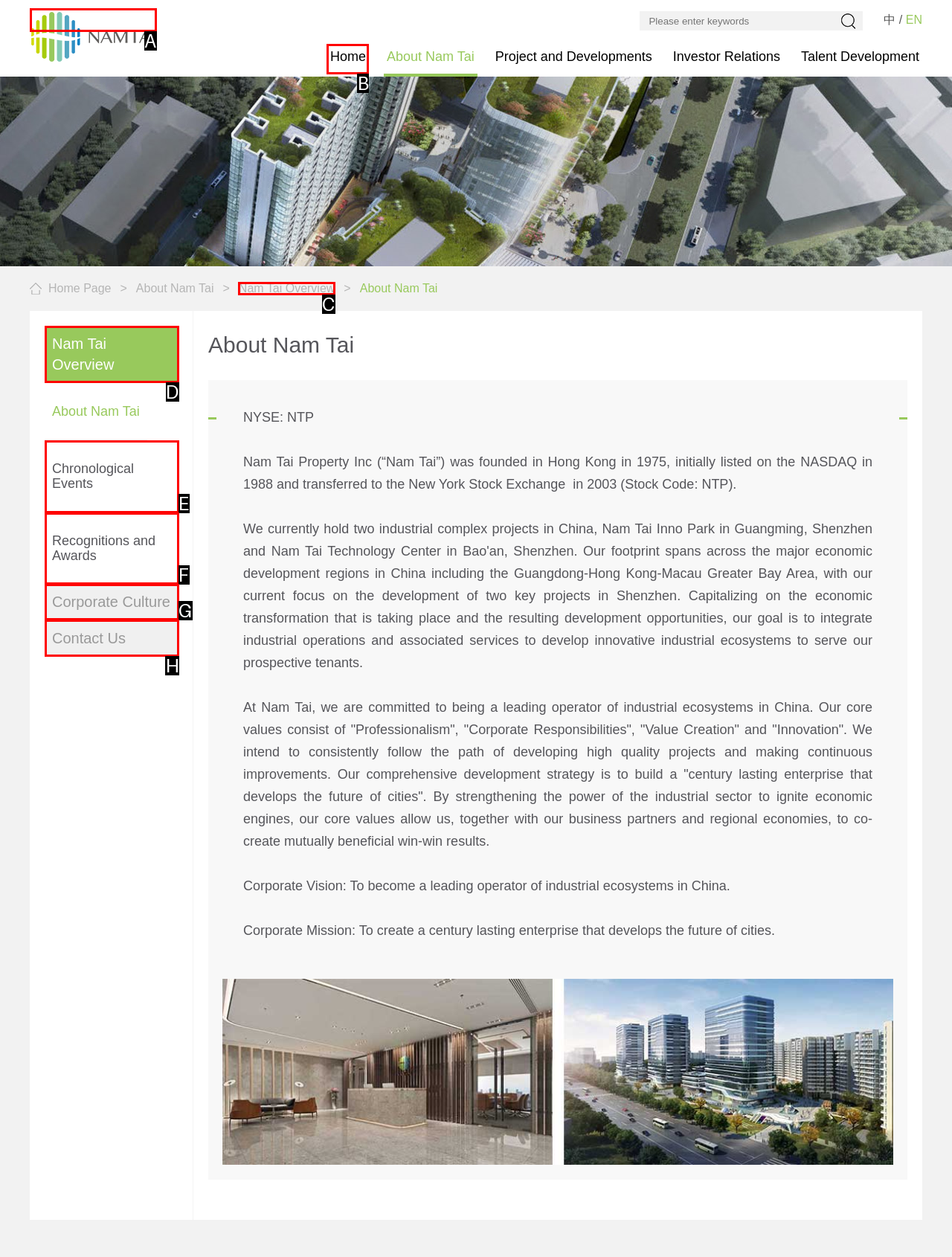To complete the task: Contact Us, which option should I click? Answer with the appropriate letter from the provided choices.

H